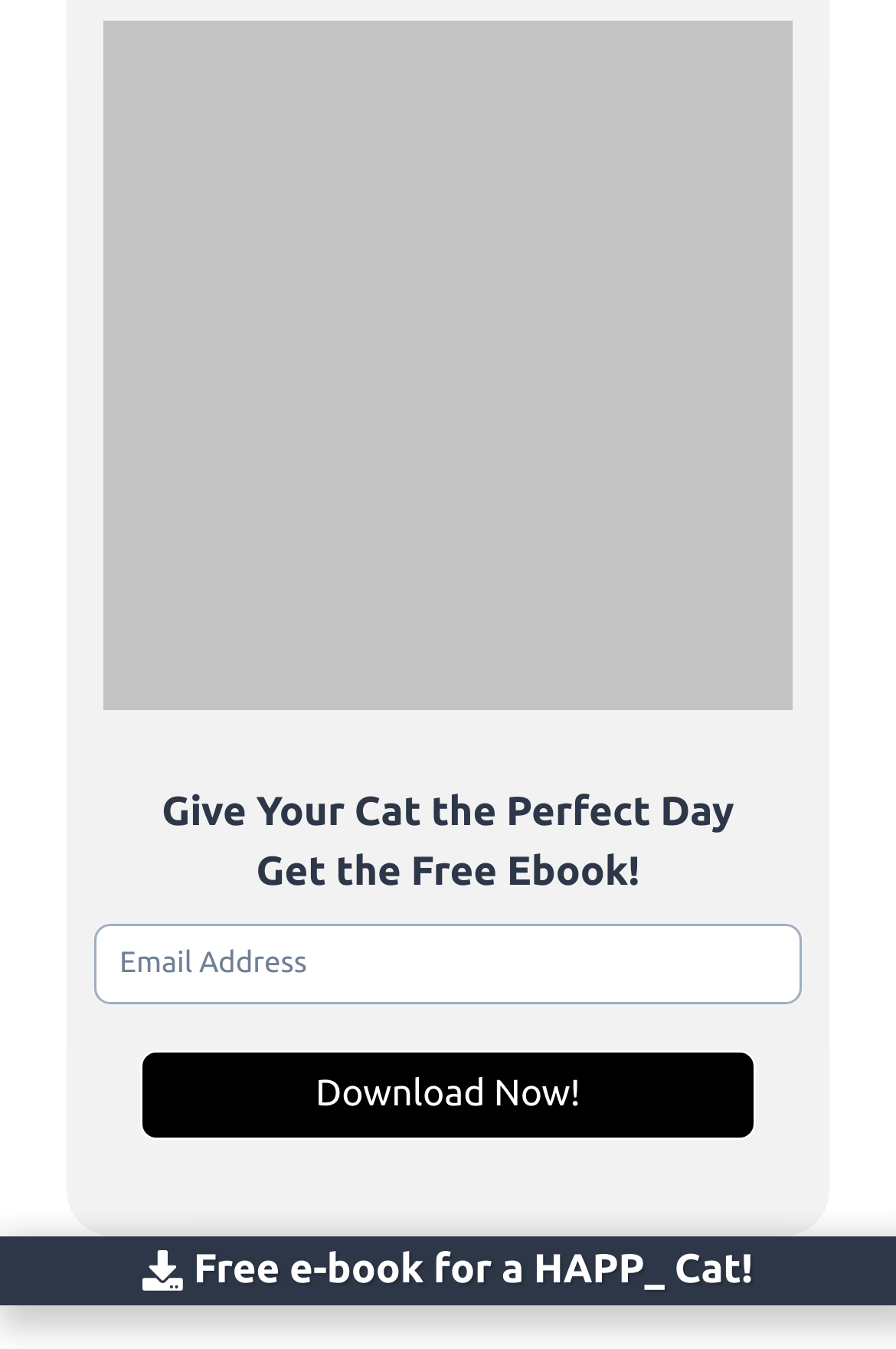Please determine the bounding box coordinates of the element to click on in order to accomplish the following task: "Click on 'What is the rarest Siamese cat?'". Ensure the coordinates are four float numbers ranging from 0 to 1, i.e., [left, top, right, bottom].

[0.282, 0.652, 0.695, 0.749]